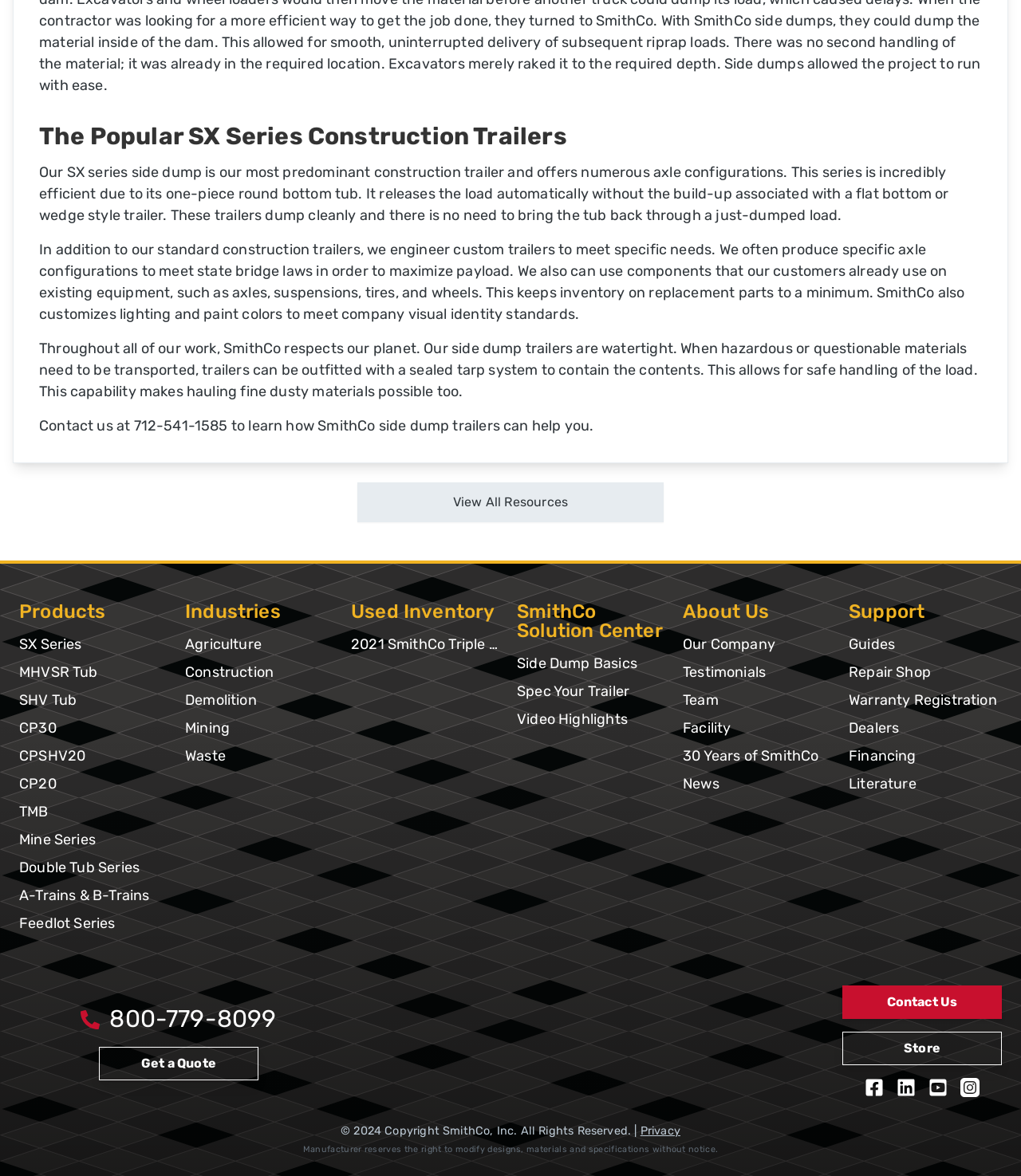Provide the bounding box coordinates for the area that should be clicked to complete the instruction: "Follow us on Facebook".

[0.847, 0.917, 0.866, 0.933]